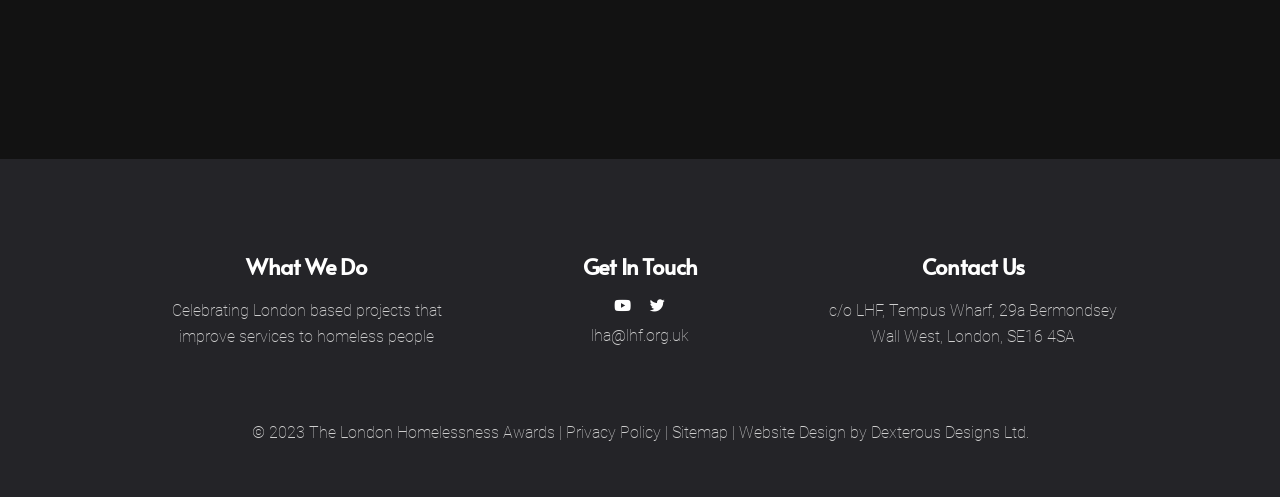Extract the bounding box coordinates for the described element: "Privacy Policy". The coordinates should be represented as four float numbers between 0 and 1: [left, top, right, bottom].

[0.442, 0.851, 0.516, 0.89]